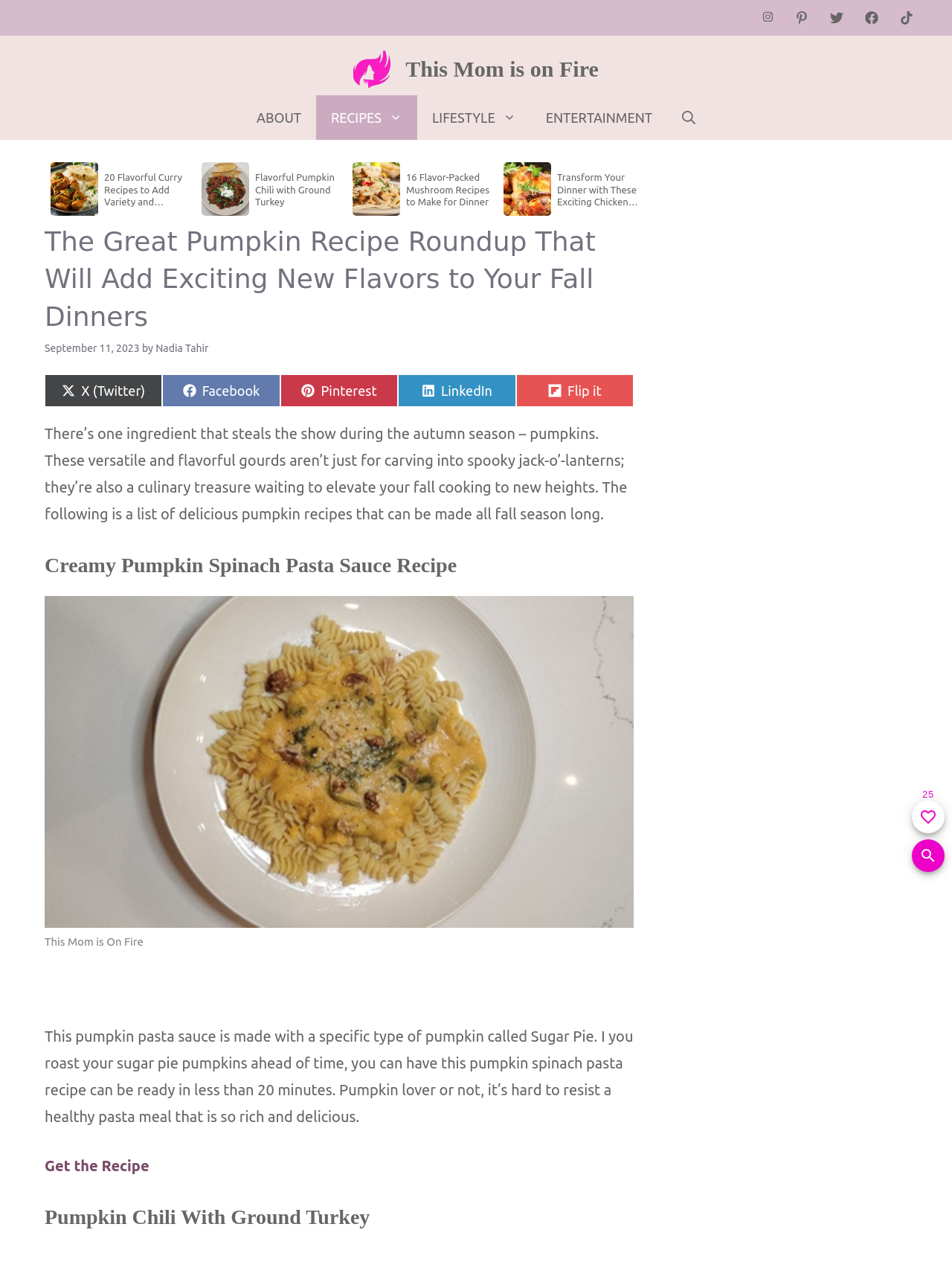Pinpoint the bounding box coordinates of the element to be clicked to execute the instruction: "Get the Recipe".

[0.047, 0.9, 0.157, 0.914]